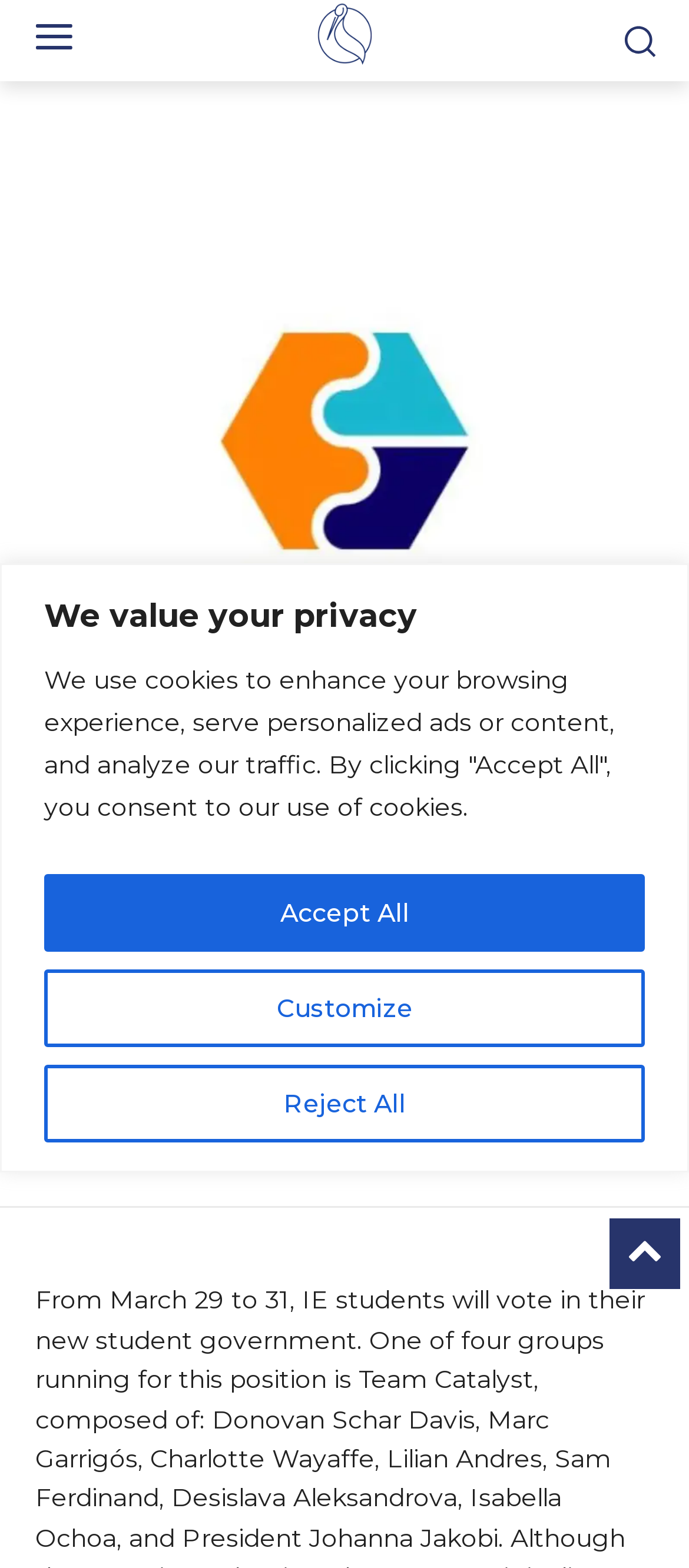Please determine the bounding box coordinates for the element that should be clicked to follow these instructions: "Click the link to The Stork Team".

[0.249, 0.656, 0.503, 0.669]